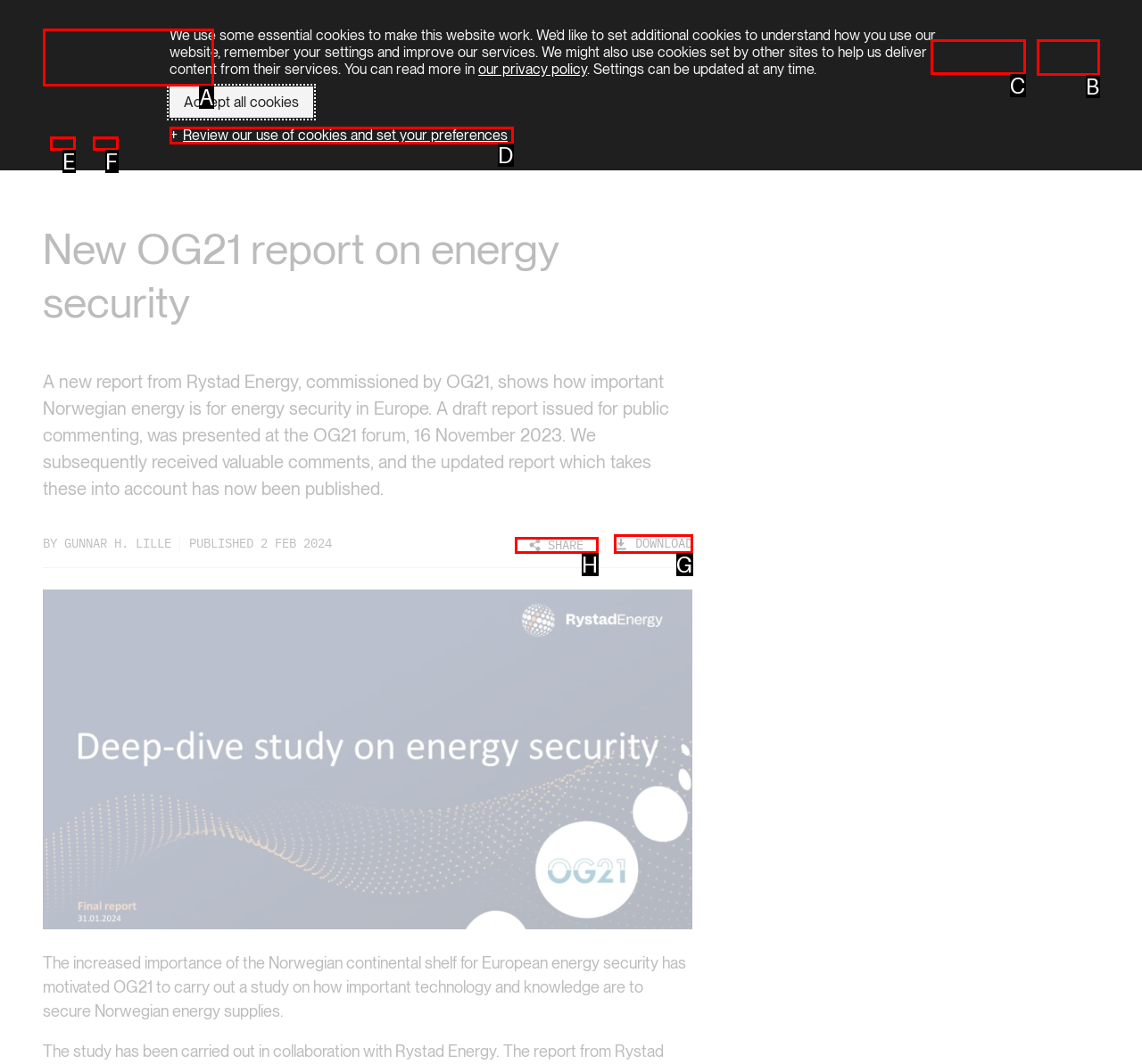Tell me which one HTML element I should click to complete the following task: View company information Answer with the option's letter from the given choices directly.

None